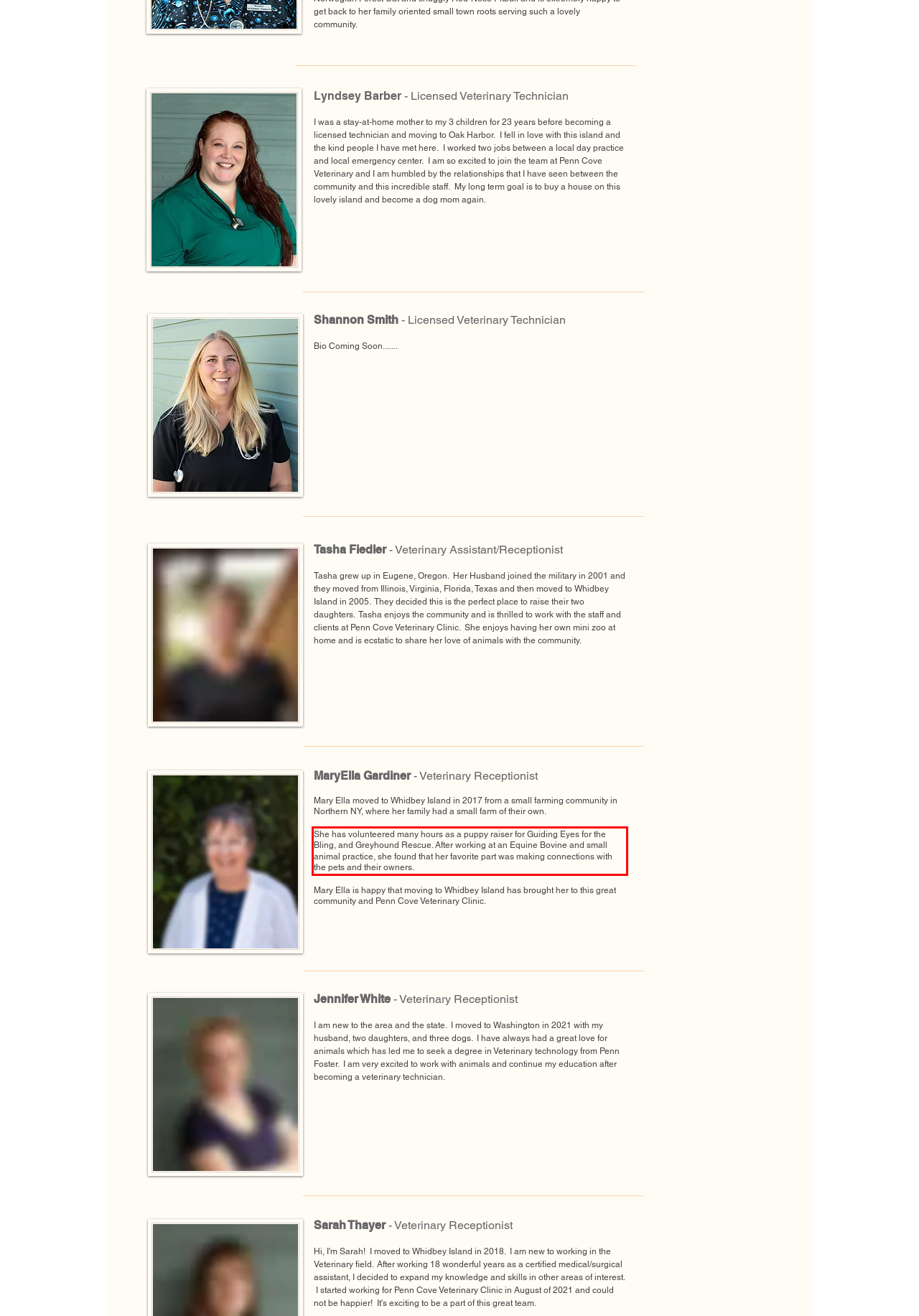Given the screenshot of a webpage, identify the red rectangle bounding box and recognize the text content inside it, generating the extracted text.

She has volunteered many hours as a puppy raiser for Guiding Eyes for the Bling, and Greyhound Rescue. After working at an Equine Bovine and small animal practice, she found that her favorite part was making connections with the pets and their owners.